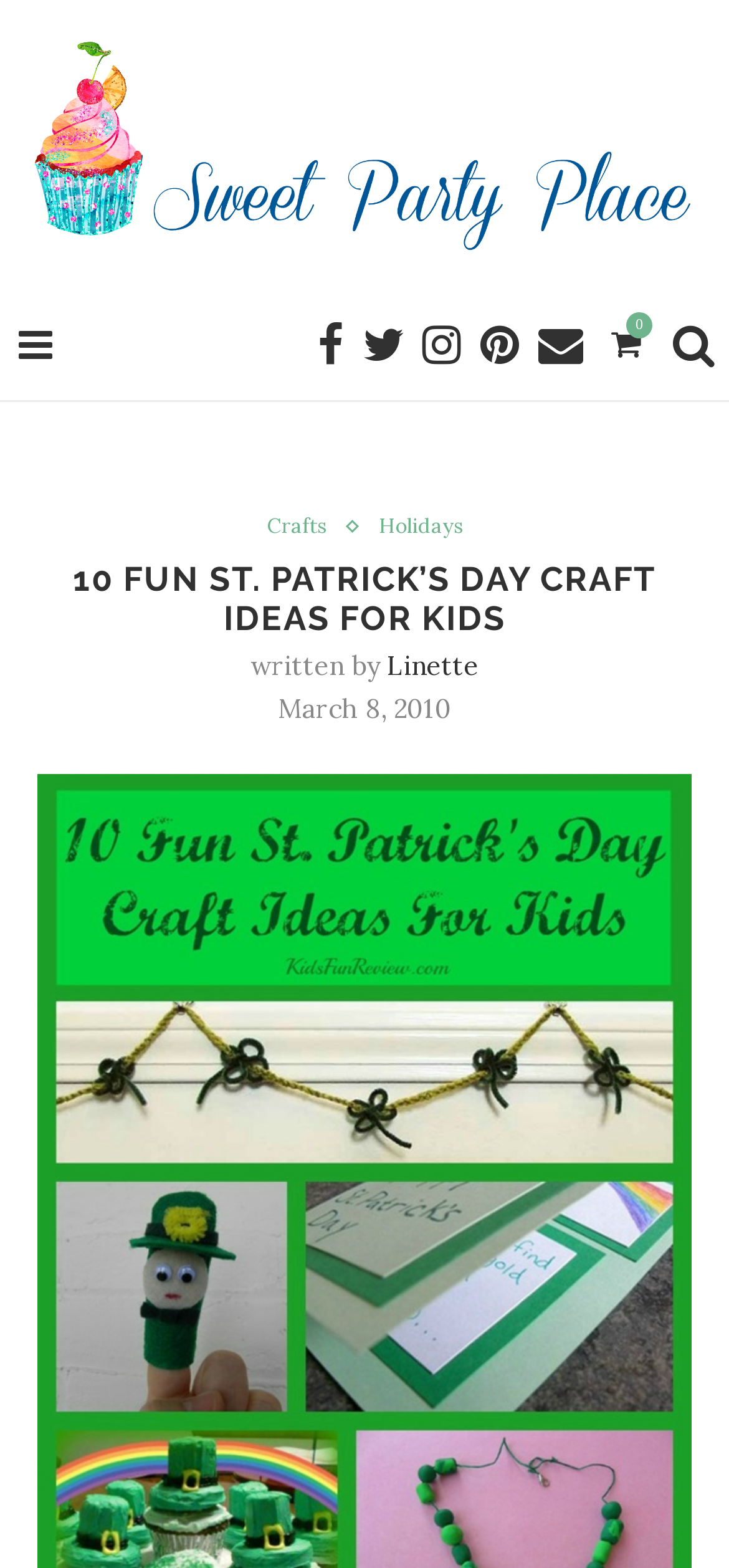How many social media links are there?
From the image, respond using a single word or phrase.

6